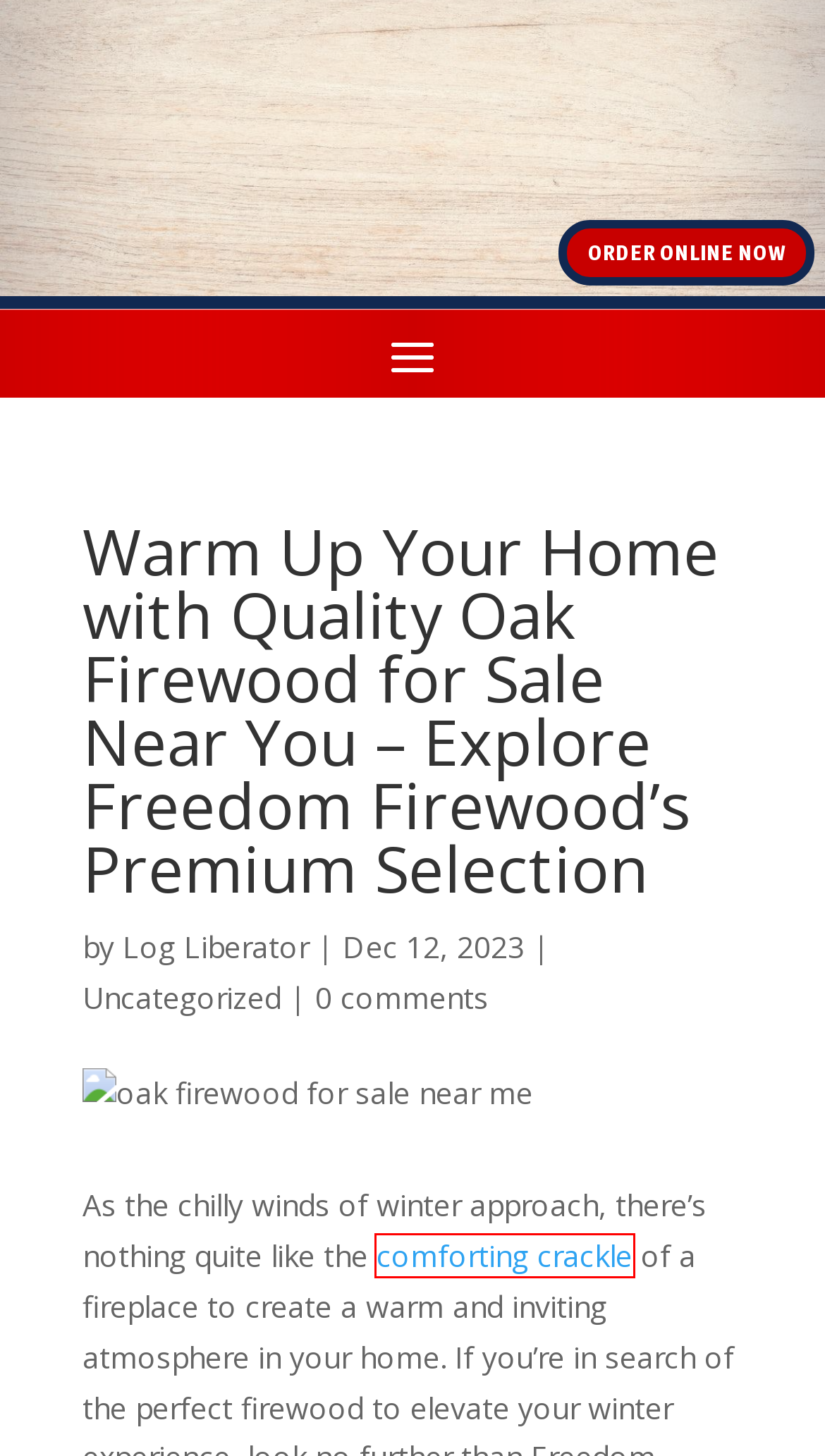You are given a screenshot of a webpage within which there is a red rectangle bounding box. Please choose the best webpage description that matches the new webpage after clicking the selected element in the bounding box. Here are the options:
A. Firewood Near Me | Freedom Firewood
B. Lubbock Website Design from Your Web Pro LLC: SEO & Hosting
C. Firewood in Lubbock, Texas | Freedom Firewood
D. Firewood in Lubbock, Texas | Firewood in Lubbock for Sale
E. Policies - Freedom Firewood
F. Lubbock Firewood | Freedom Firewood
G. Uncategorized Archives - Freedom Firewood
H. Job Application - Freedom Firewood

D